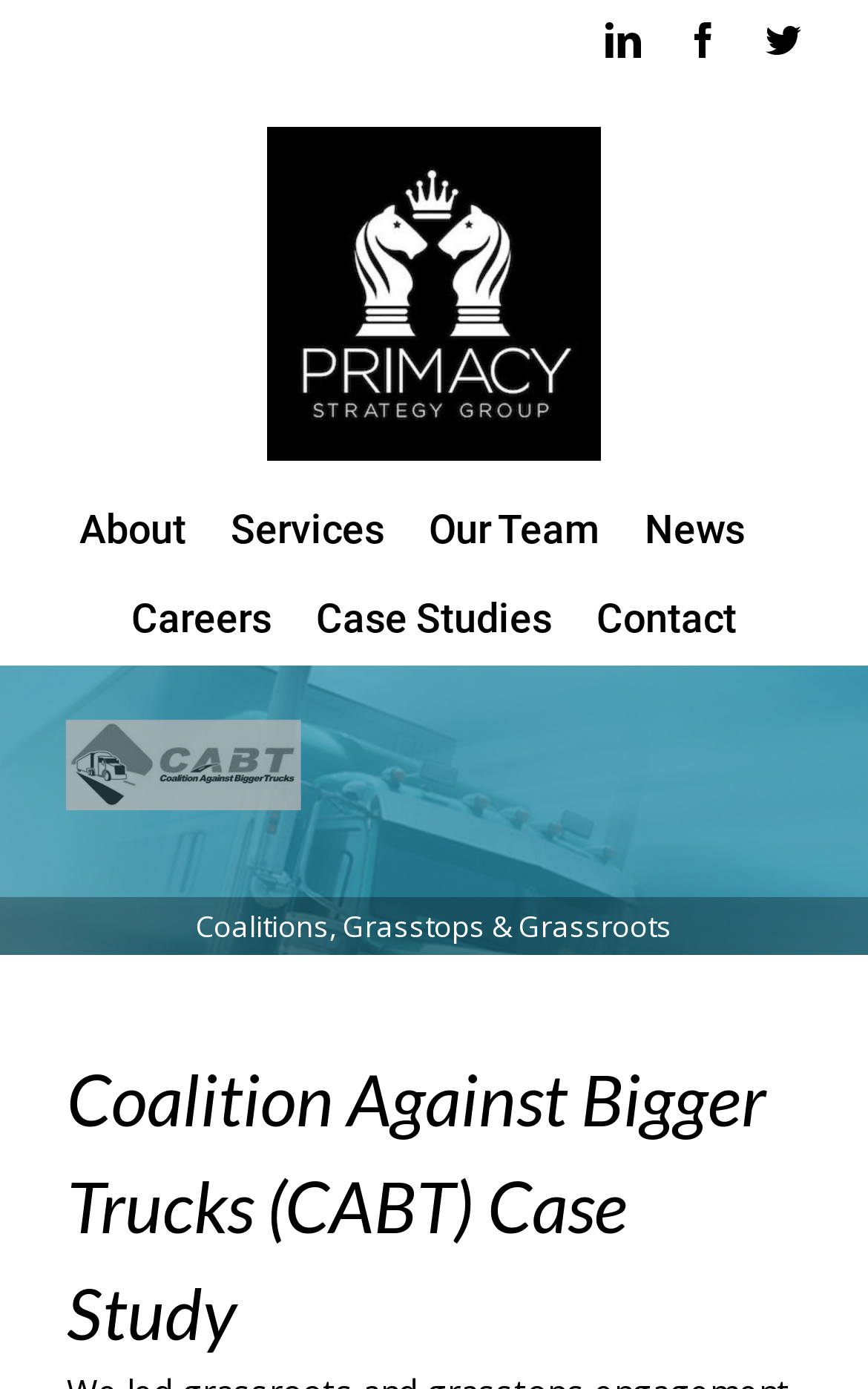Find the bounding box coordinates of the clickable area required to complete the following action: "View Twitter profile".

[0.882, 0.016, 0.923, 0.042]